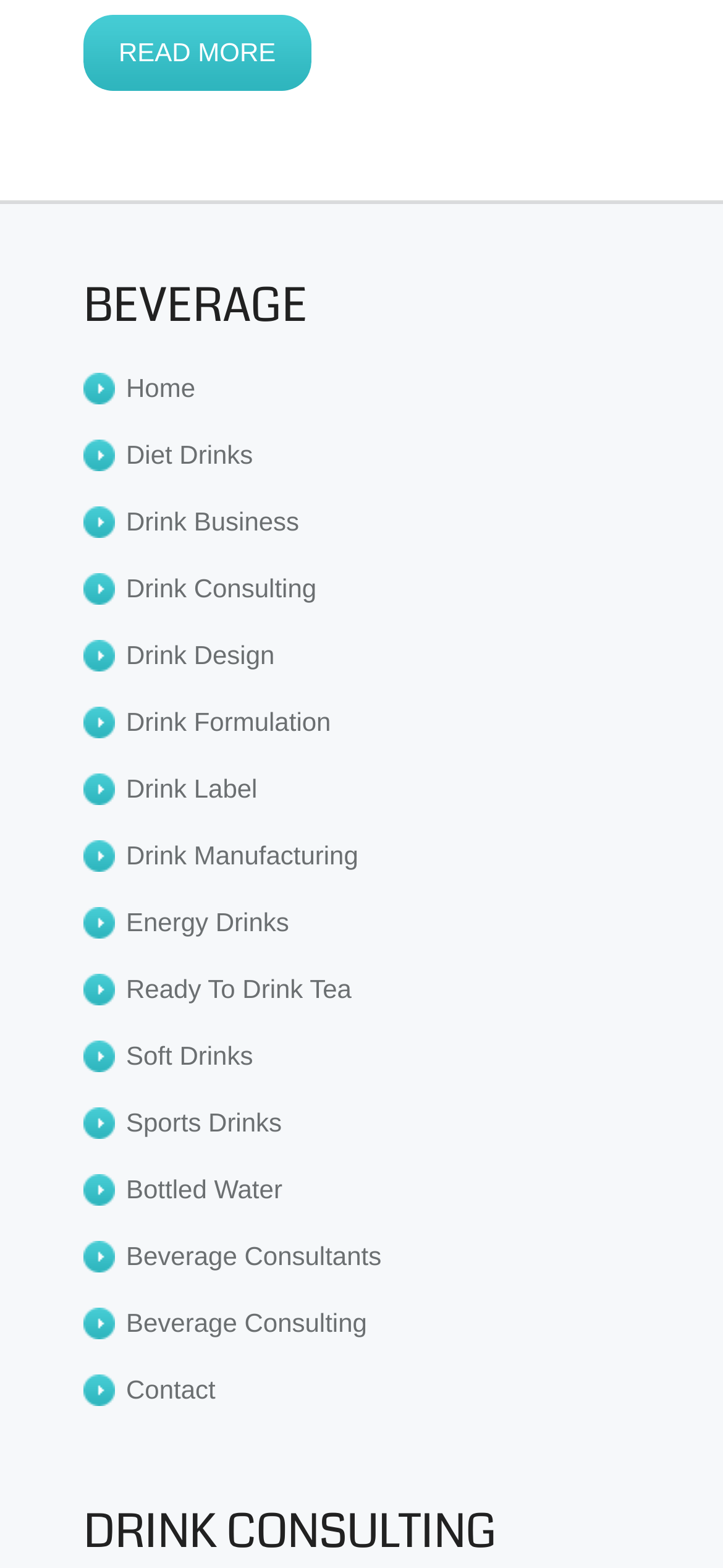Indicate the bounding box coordinates of the element that must be clicked to execute the instruction: "go to BEVERAGE". The coordinates should be given as four float numbers between 0 and 1, i.e., [left, top, right, bottom].

[0.115, 0.177, 0.885, 0.213]